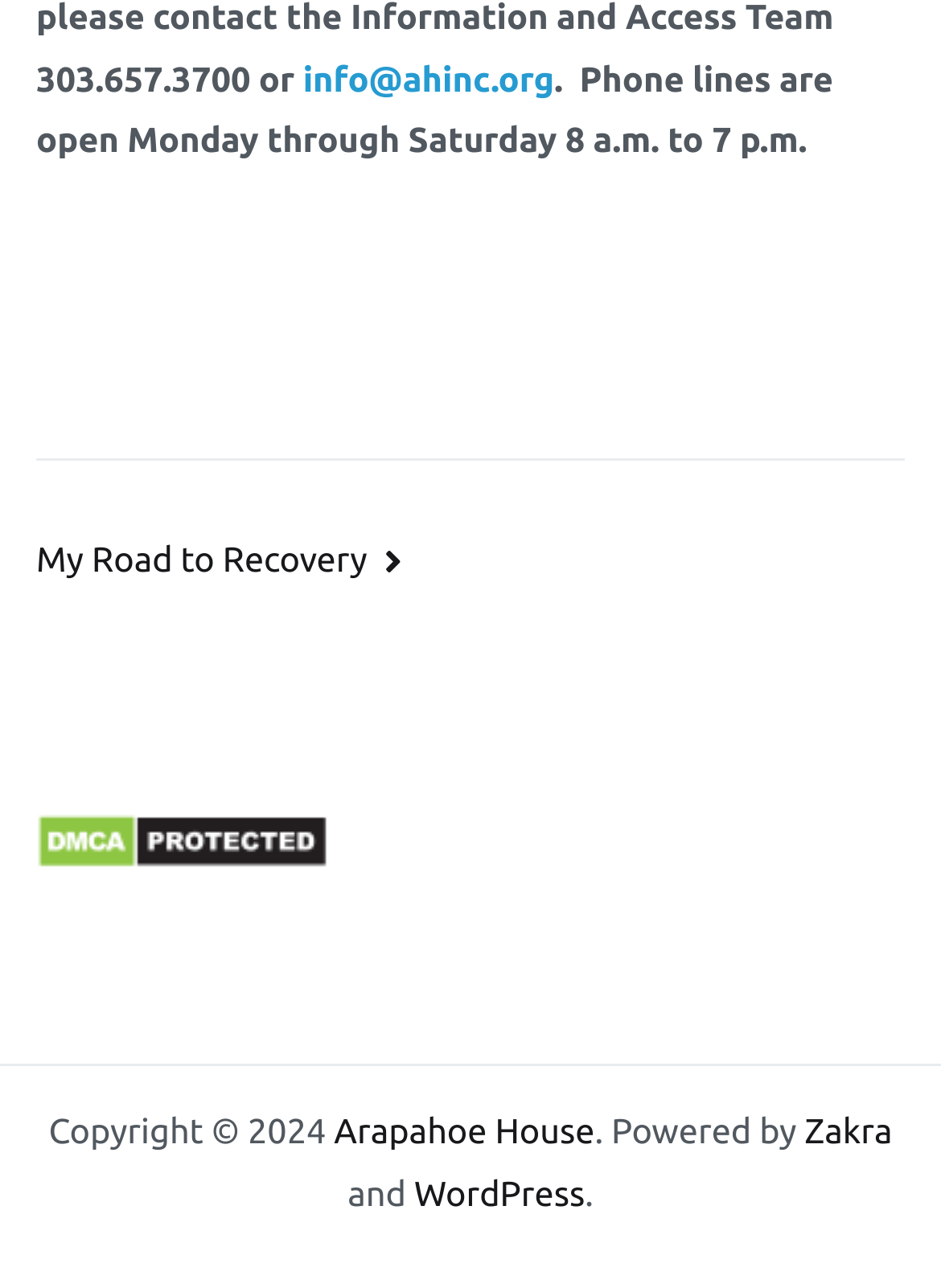Locate the bounding box of the user interface element based on this description: "My Road to Recovery".

[0.038, 0.42, 0.427, 0.45]